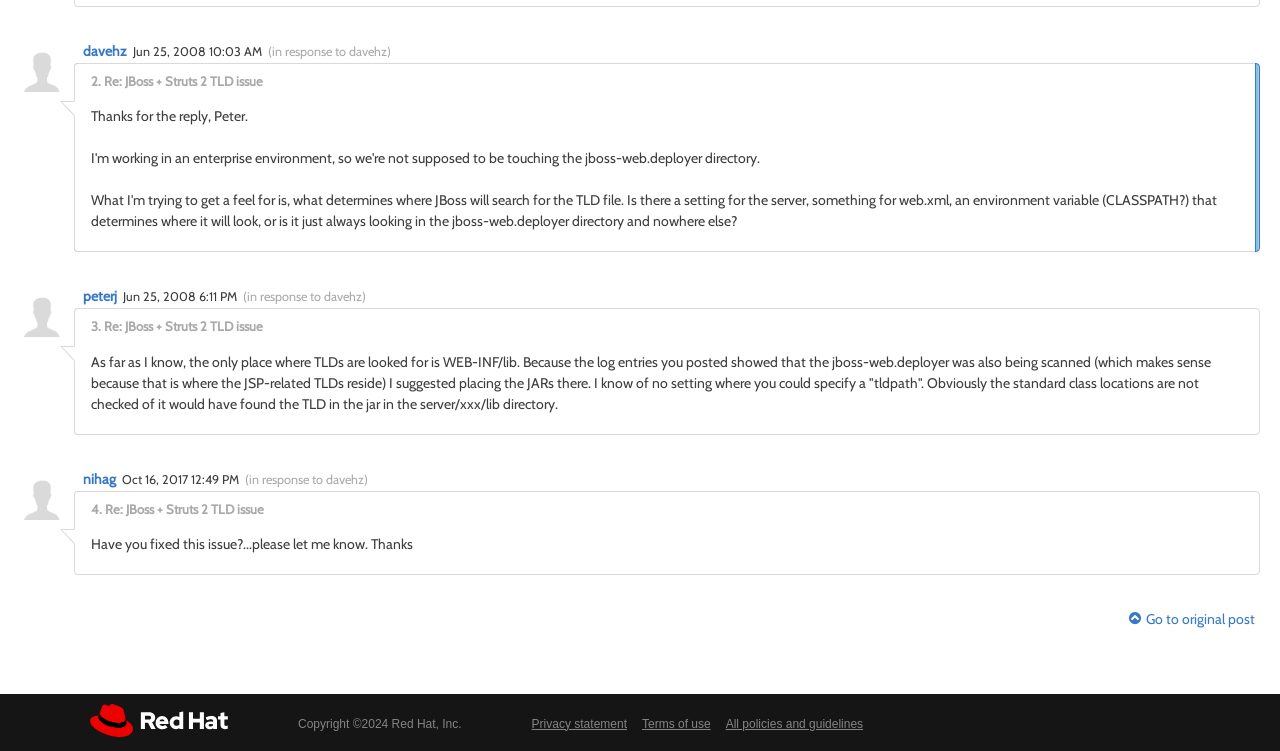Identify the bounding box coordinates of the area that should be clicked in order to complete the given instruction: "Enter email address". The bounding box coordinates should be four float numbers between 0 and 1, i.e., [left, top, right, bottom].

None